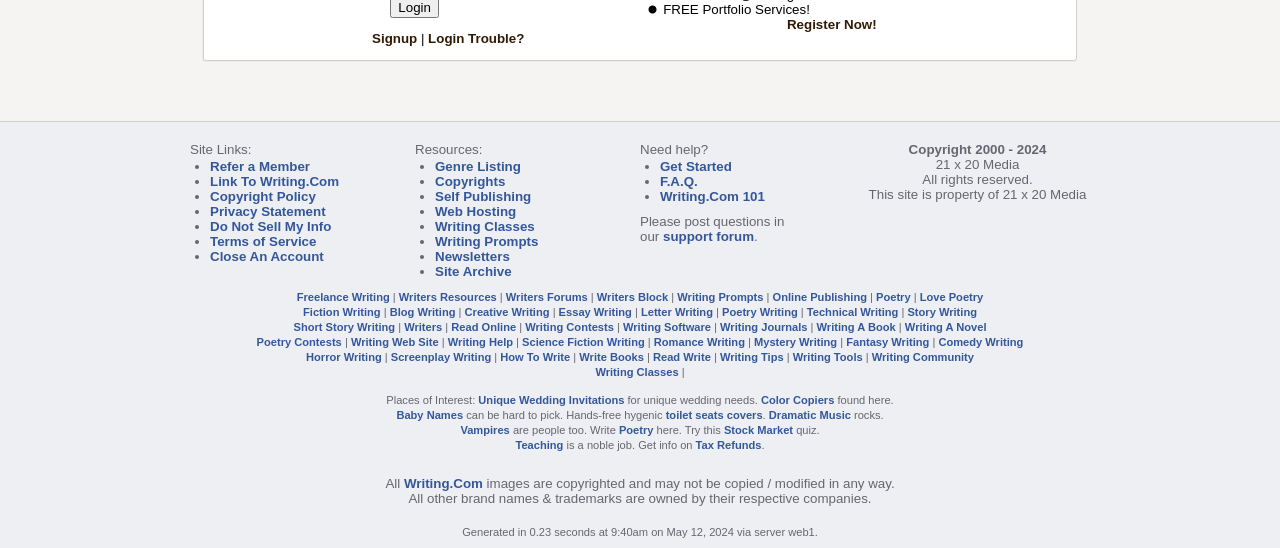Please identify the bounding box coordinates of the region to click in order to complete the task: "Register for free portfolio services". The coordinates must be four float numbers between 0 and 1, specified as [left, top, right, bottom].

[0.615, 0.031, 0.685, 0.058]